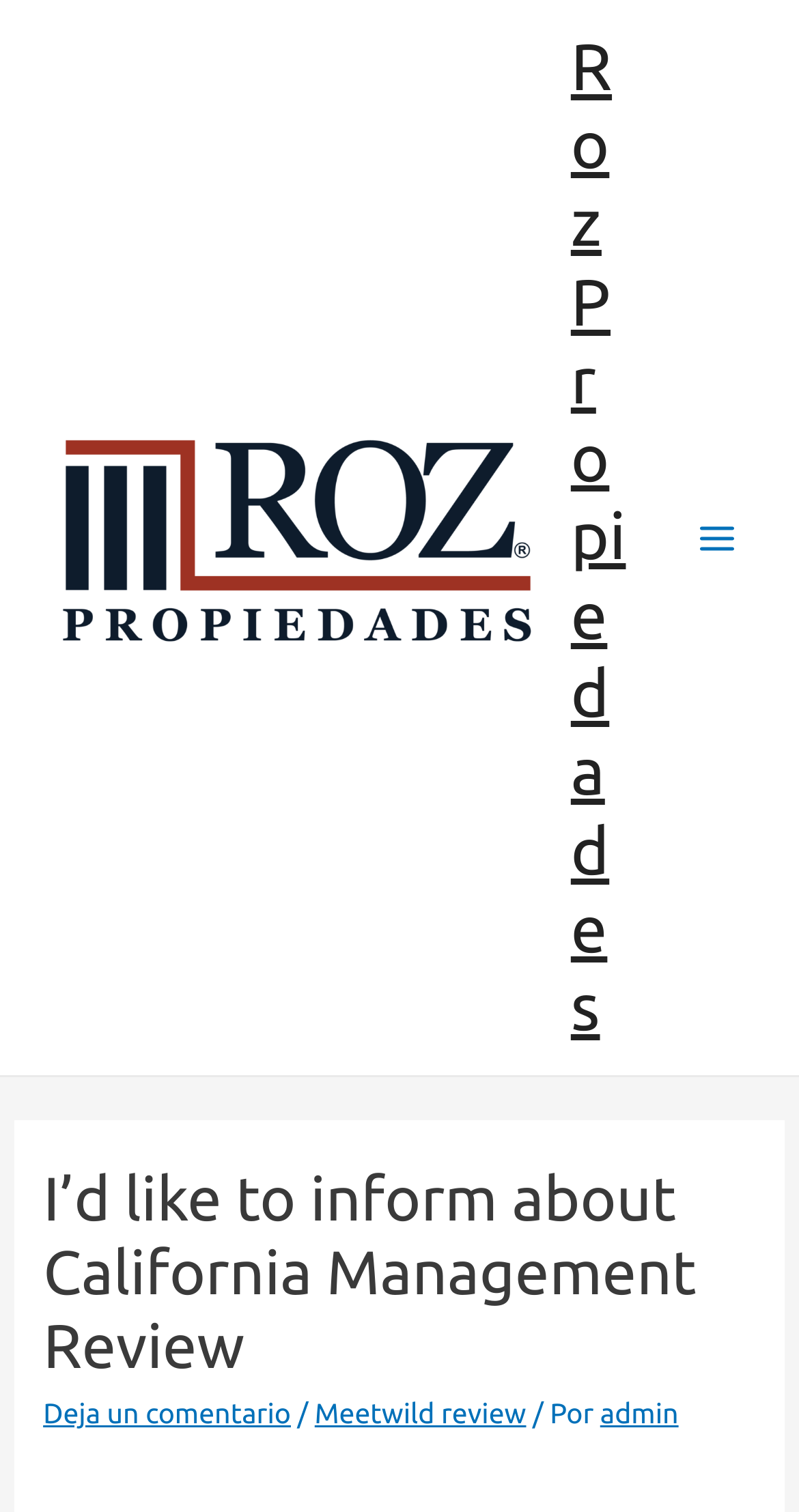Carefully observe the image and respond to the question with a detailed answer:
What is the name of the website?

The name of the website can be determined by looking at the link element with the text 'Roz Propiedades' which appears twice on the webpage, indicating that it is the name of the website.